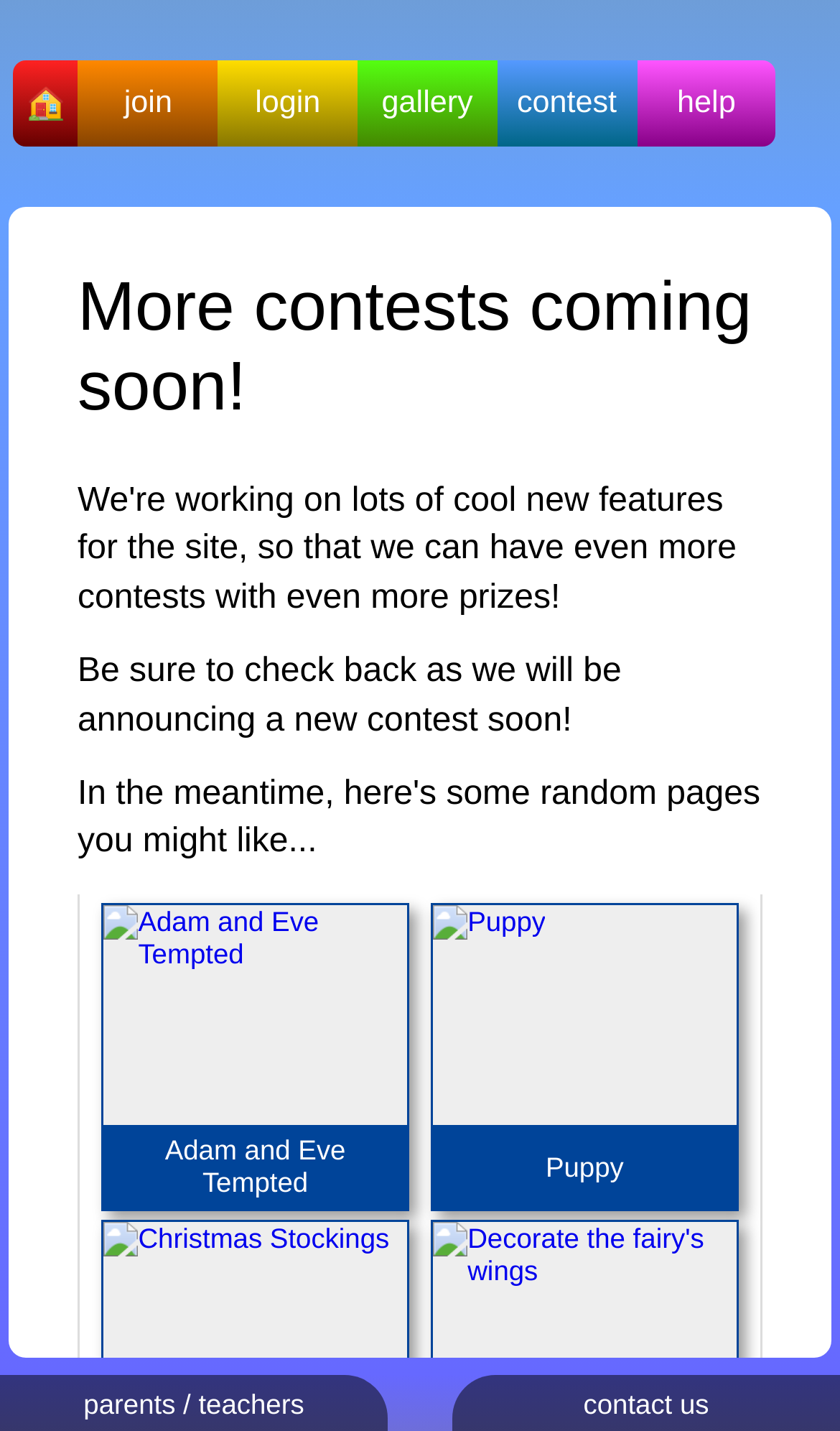How many navigation links are at the top of the page?
Refer to the image and respond with a one-word or short-phrase answer.

4